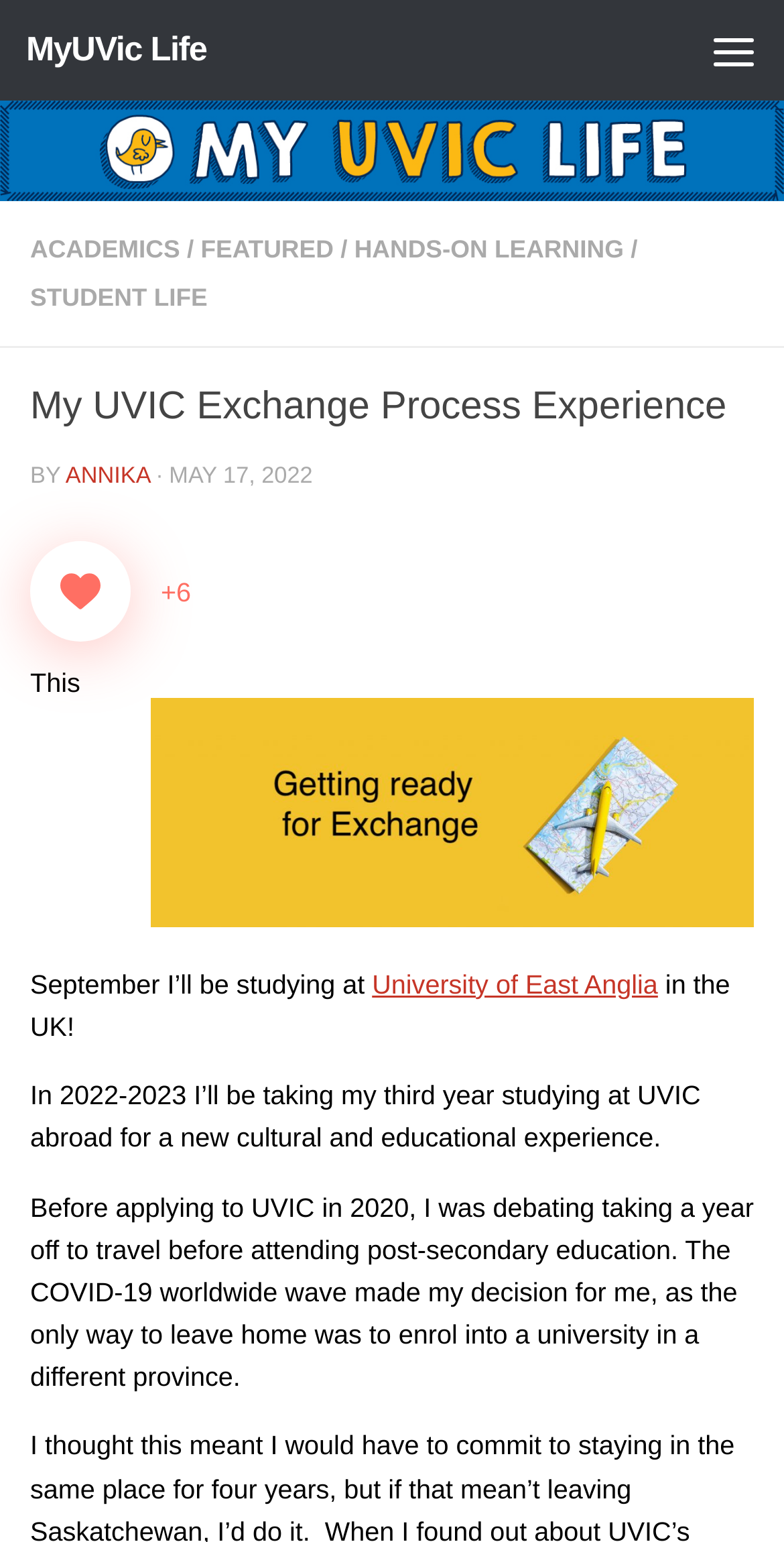Observe the image and answer the following question in detail: How many likes does the article have?

The like button on the article shows a count of +6, indicating that the article has received 6 likes.